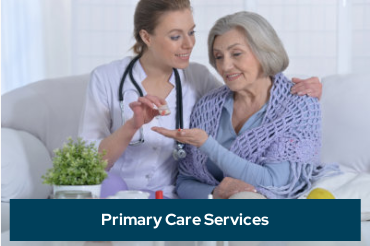What is the elderly woman wrapped in?
Based on the screenshot, respond with a single word or phrase.

A cozy knitted shawl